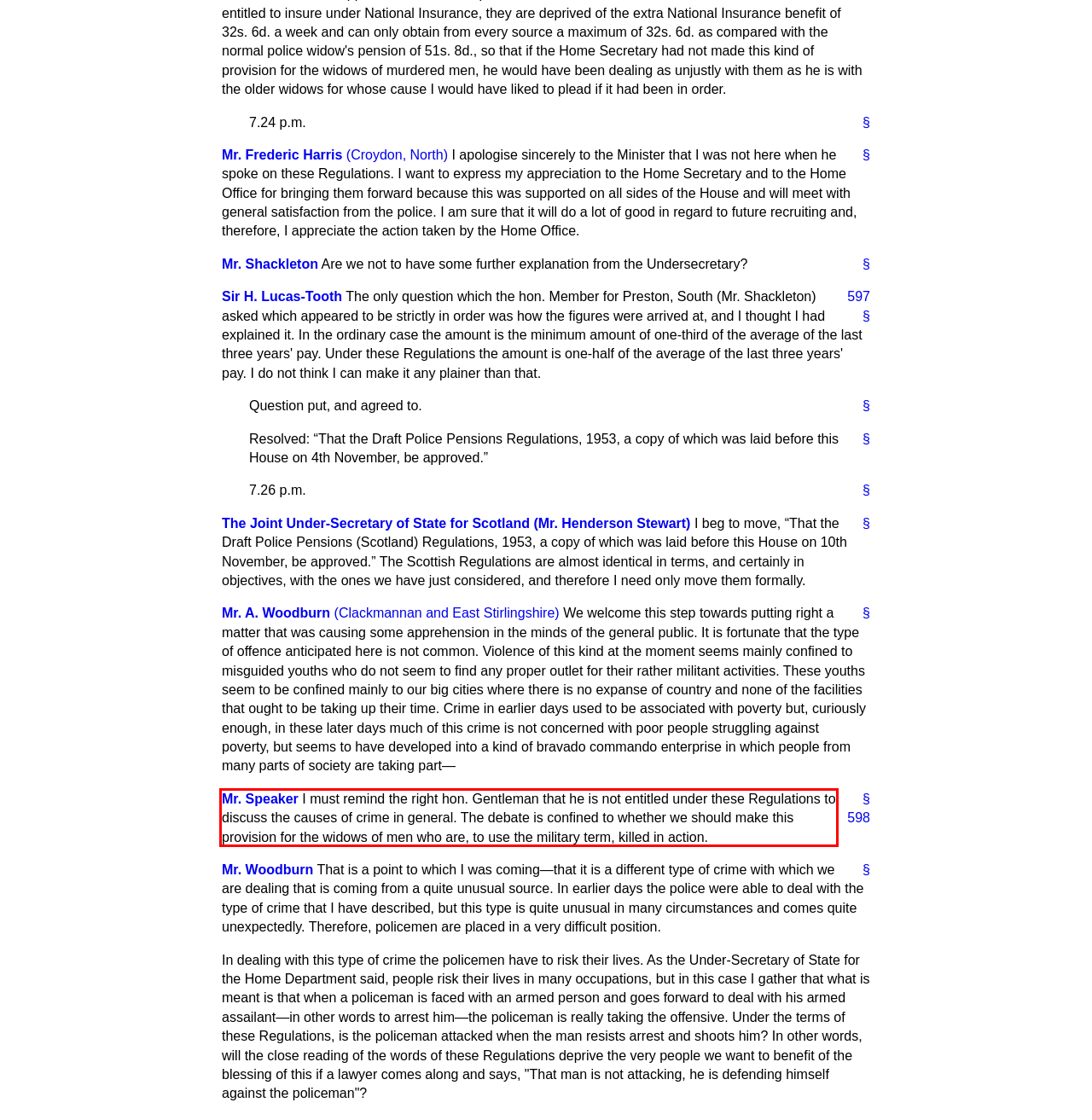Given a webpage screenshot, identify the text inside the red bounding box using OCR and extract it.

I must remind the right hon. Gentleman that he is not entitled under these Regulations to discuss the causes of crime in general. The debate is confined to whether we should make 598 this provision for the widows of men who are, to use the military term, killed in action.